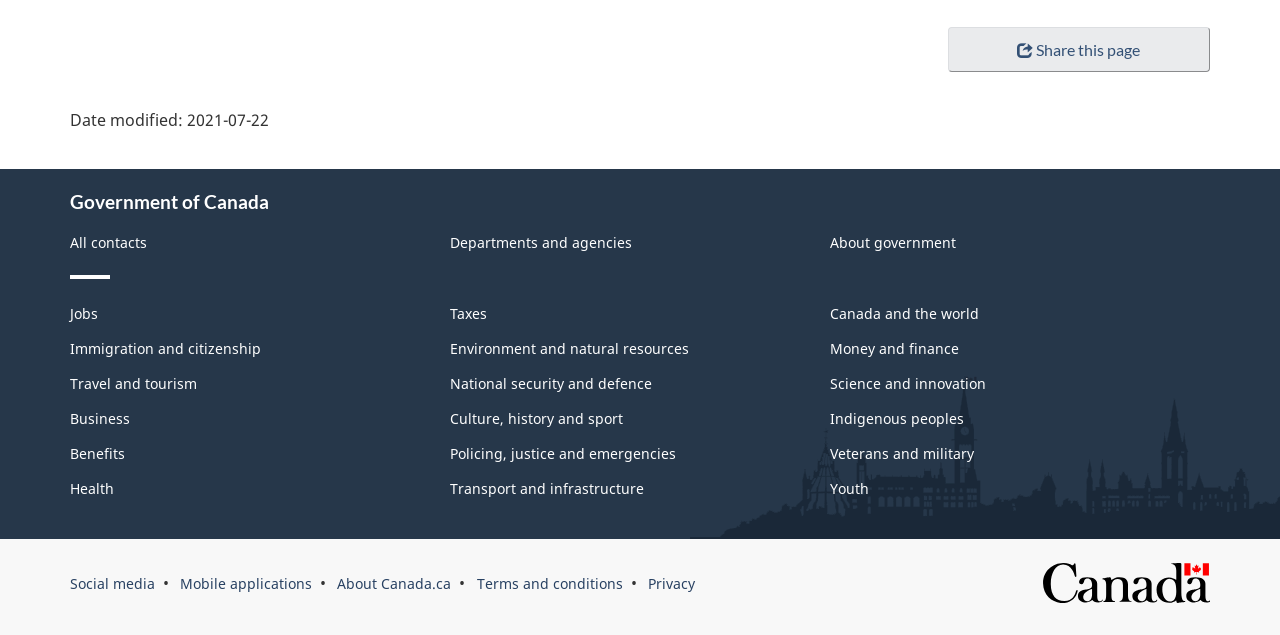What is the category of the link 'Immigration and citizenship'?
Look at the image and answer with only one word or phrase.

Travel and tourism